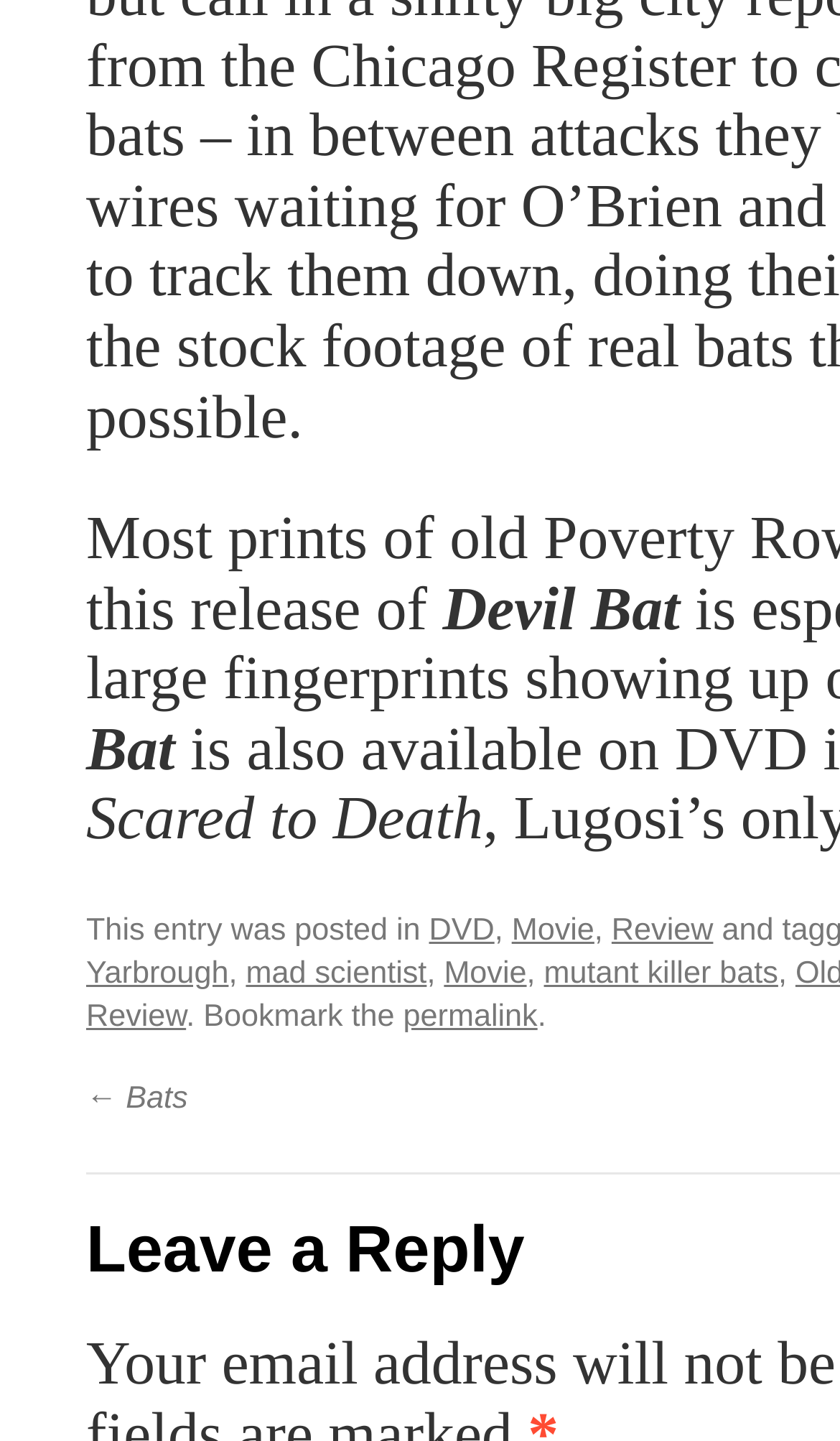What are the categories of the movie?
Please give a detailed and elaborate answer to the question based on the image.

The categories of the movie can be determined by looking at the links 'DVD', 'Movie', and 'Review' which are listed together, suggesting that they are categories or tags associated with the movie.